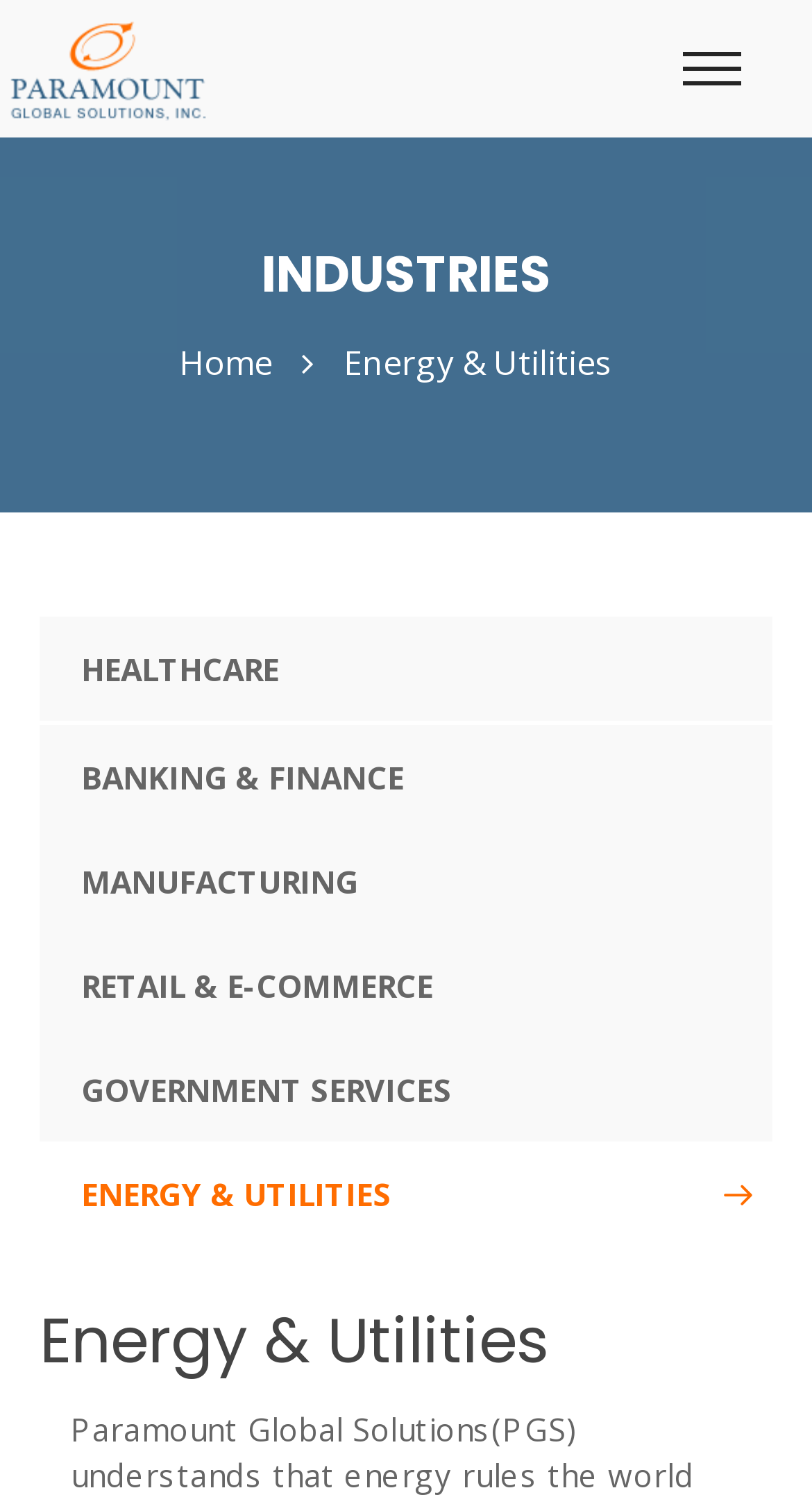Using the given element description, provide the bounding box coordinates (top-left x, top-left y, bottom-right x, bottom-right y) for the corresponding UI element in the screenshot: Energy & Utilities

[0.048, 0.759, 0.952, 0.828]